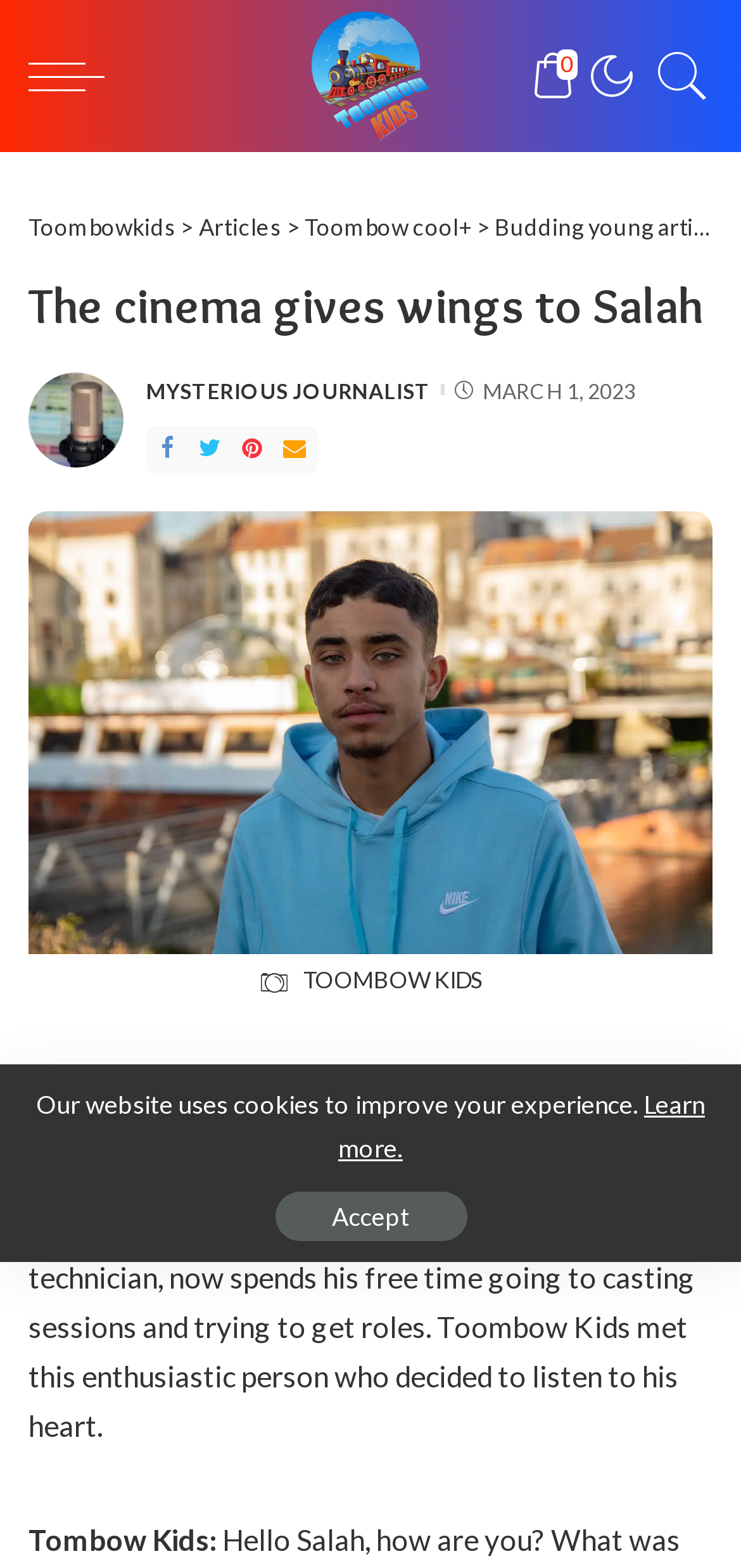Identify the bounding box coordinates for the element that needs to be clicked to fulfill this instruction: "Read the article about Salah". Provide the coordinates in the format of four float numbers between 0 and 1: [left, top, right, bottom].

[0.038, 0.176, 0.962, 0.217]